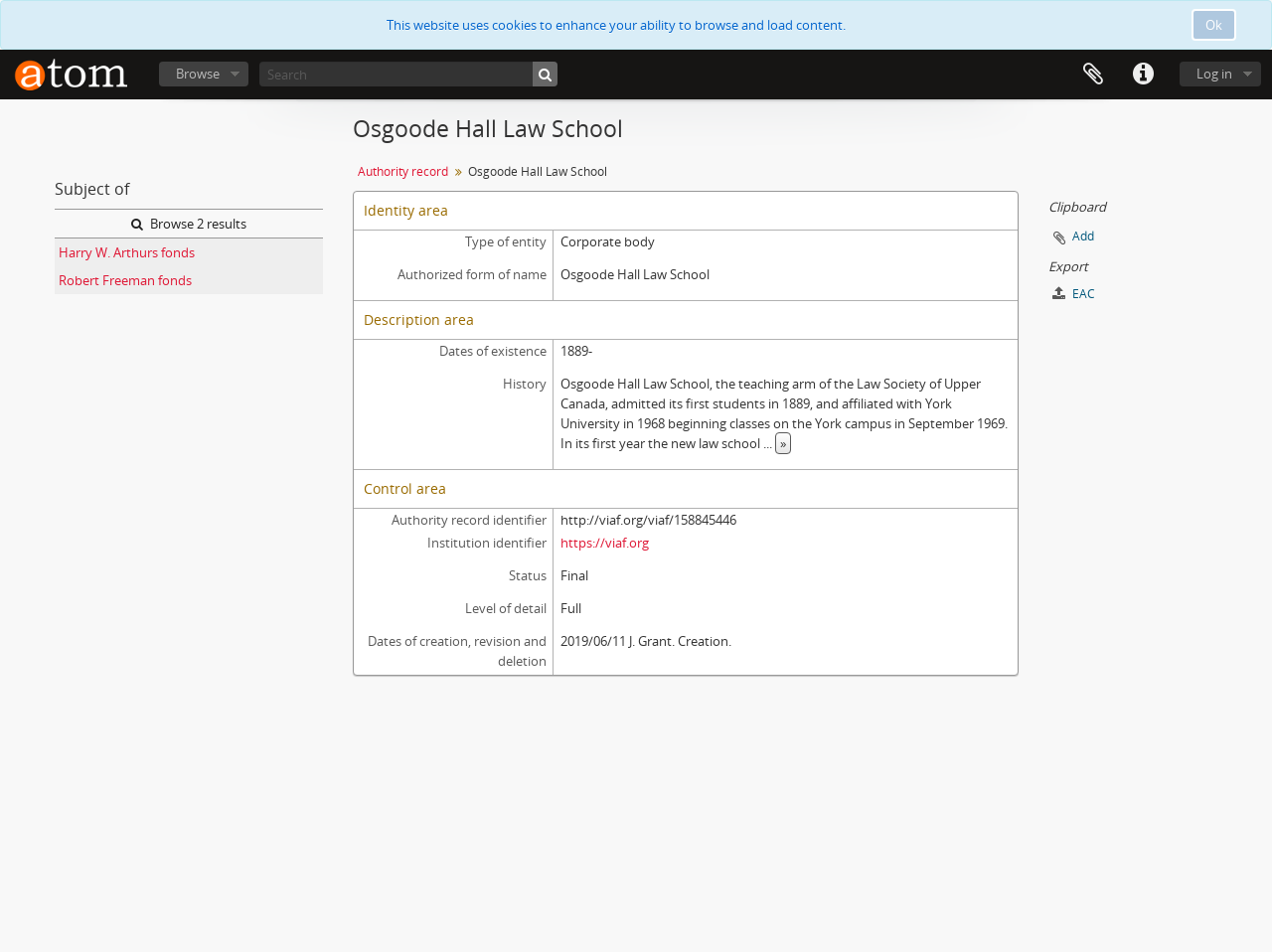Write an extensive caption that covers every aspect of the webpage.

This webpage is about the Osgoode Hall Law School - York University Libraries Clara Thomas Archives & Special Collections. At the top right corner, there is a button to accept cookies and a login button. Below the login button, there are several buttons for quick links, clipboard, and browse. 

On the left side, there is a search bar with a search button. Below the search bar, there is a main section that takes up most of the page. In this section, there are several headings and links. The first heading is "Subject of" followed by two links to "Browse 2 results" and two fonds, "Harry W. Arthurs fonds" and "Robert Freeman fonds". 

Below these links, there is a heading "Osgoode Hall Law School" followed by a link to "Authority record". Then, there are three sections: "Identity area", "Description area", and "Control area". In the "Description area", there is a paragraph of text describing the history of Osgoode Hall Law School, with a "Read more" link at the end. 

In the "Control area", there are several links and text, including a VIAF link and a creation date. At the bottom right corner, there are headings for "Clipboard" and "Export" with buttons and links to add and export content.